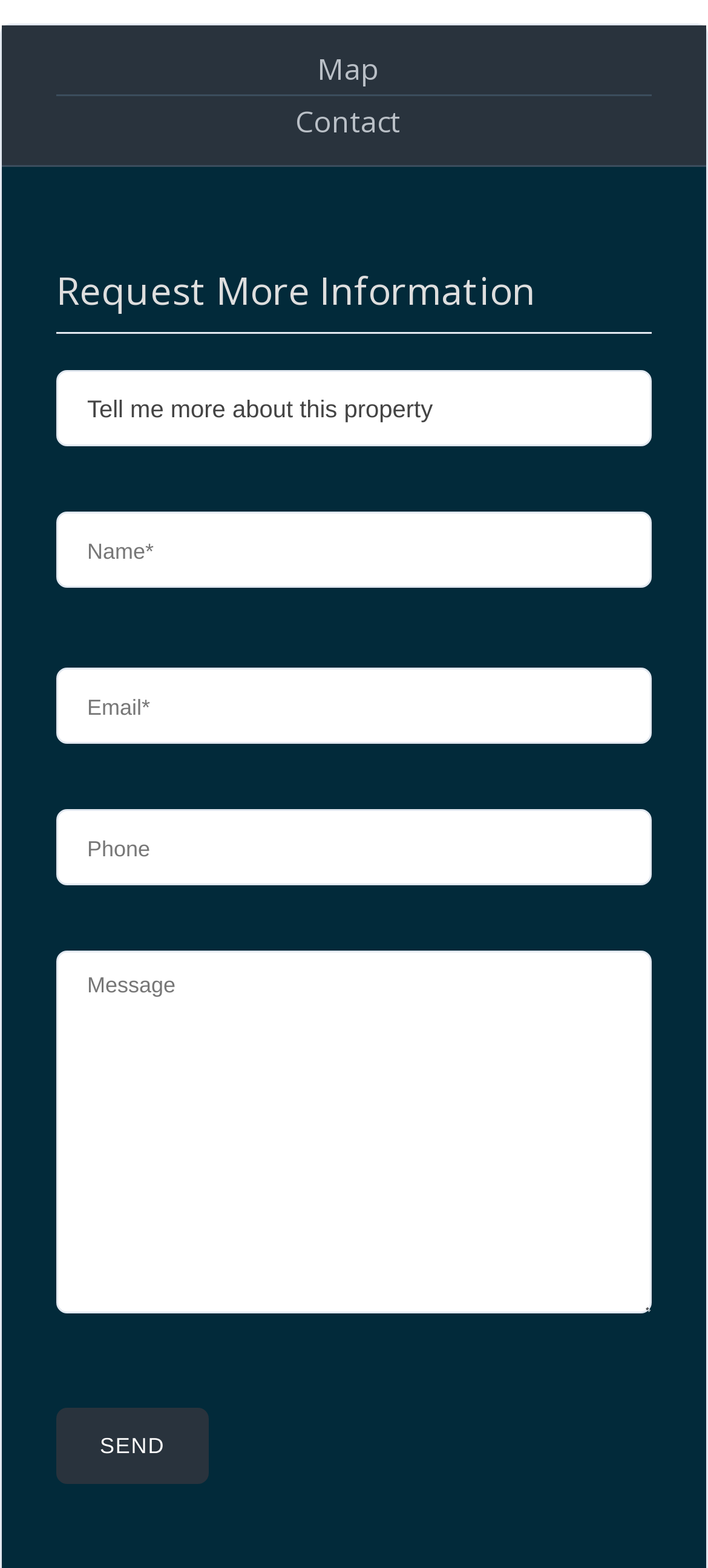Provide the bounding box coordinates of the section that needs to be clicked to accomplish the following instruction: "Click the Send button."

[0.079, 0.898, 0.294, 0.947]